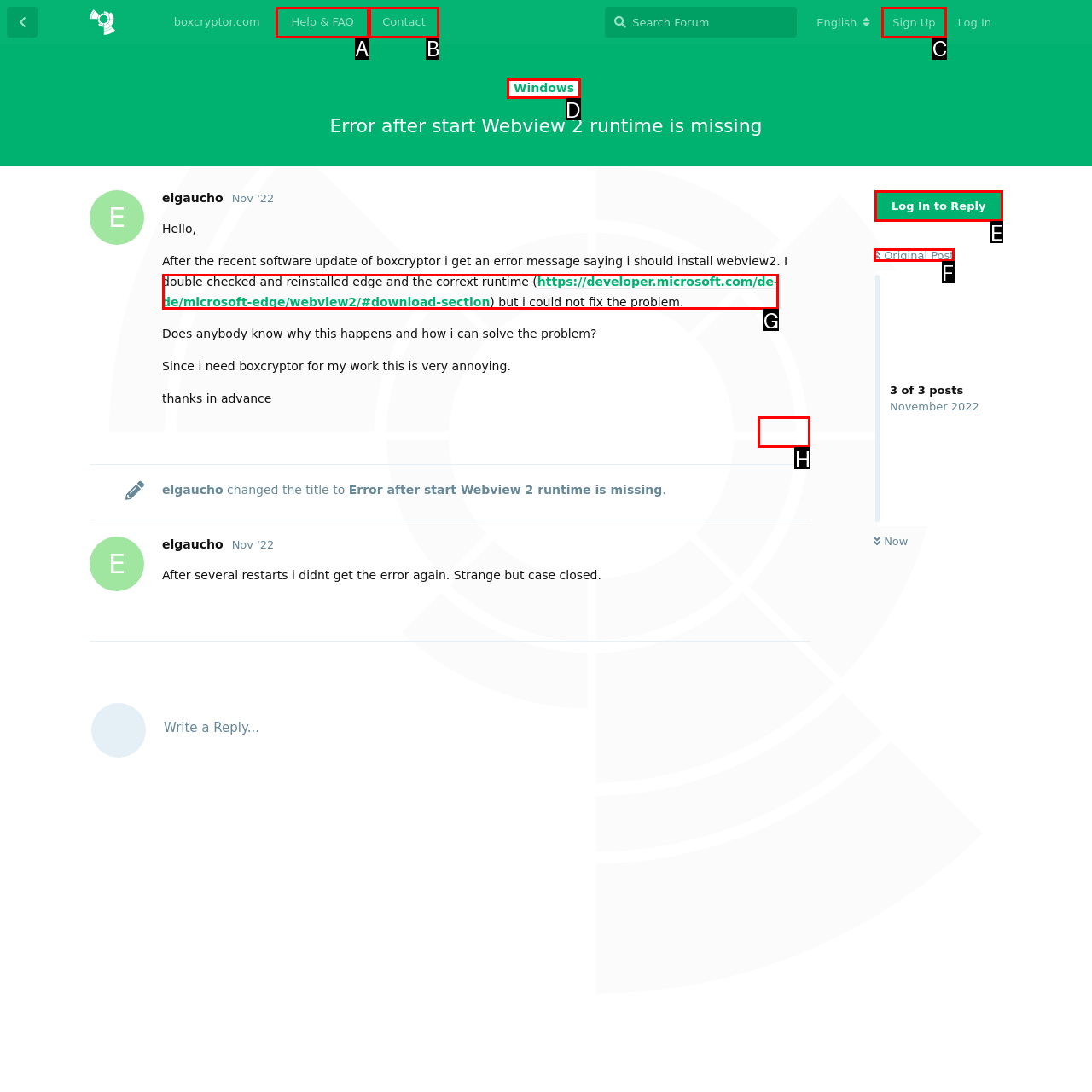Determine which HTML element to click to execute the following task: Reply to the post Answer with the letter of the selected option.

H